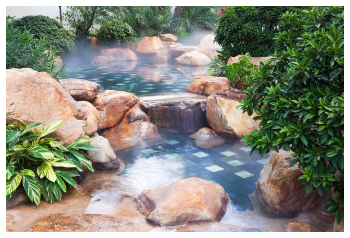Please provide a one-word or phrase answer to the question: 
What rises gently from the water's surface?

Mist